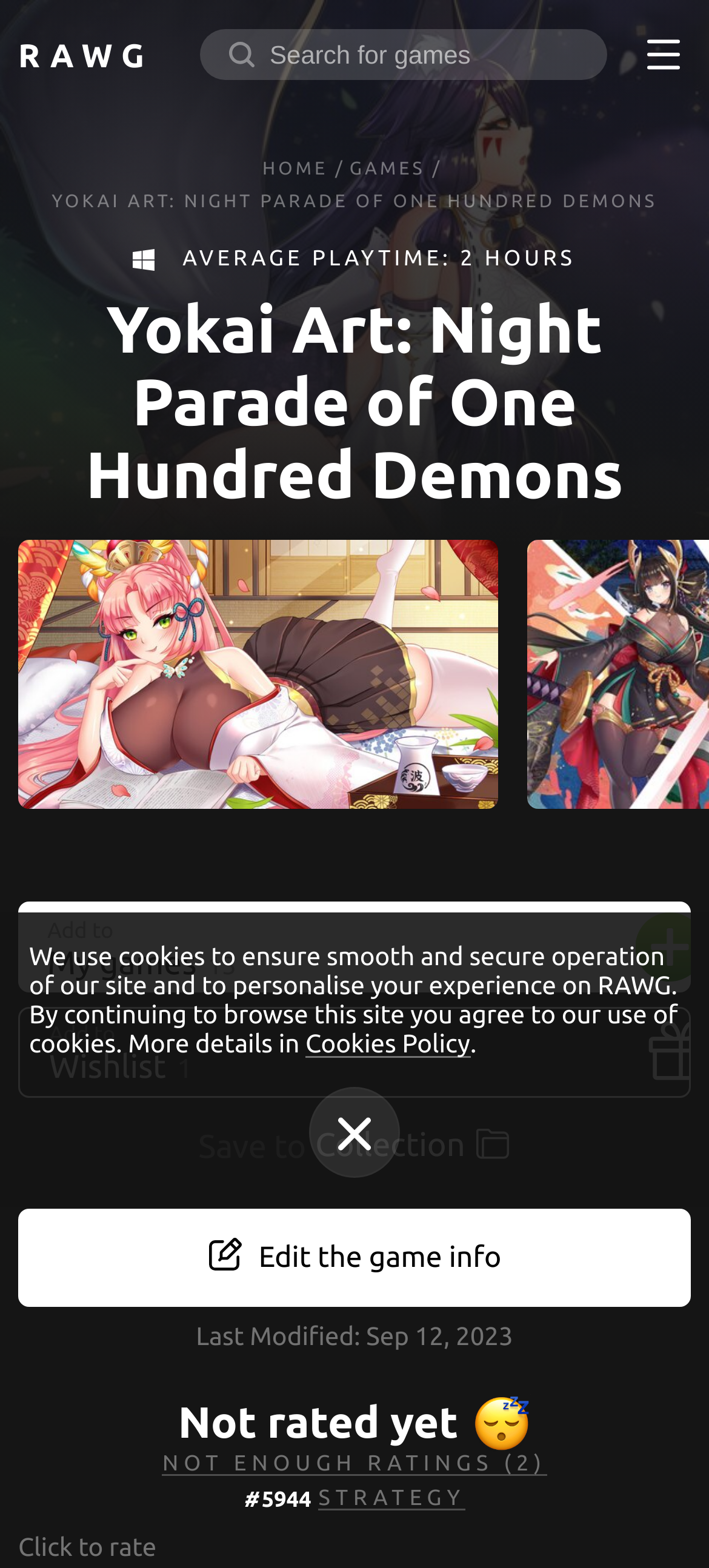Identify the bounding box coordinates for the region of the element that should be clicked to carry out the instruction: "View Yokai Art: Night Parade of One Hundred Demons screenshot". The bounding box coordinates should be four float numbers between 0 and 1, i.e., [left, top, right, bottom].

[0.026, 0.344, 0.703, 0.516]